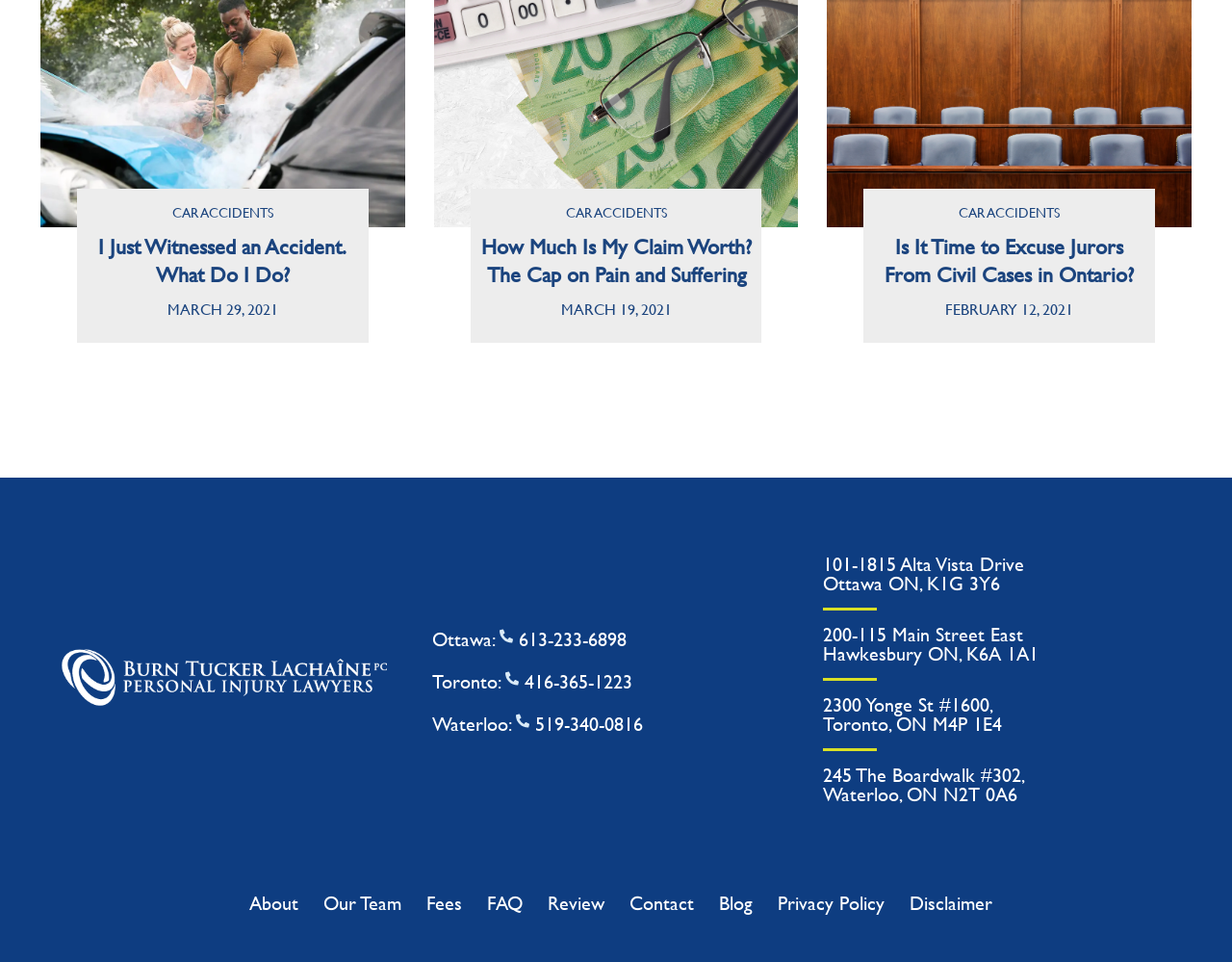Identify the coordinates of the bounding box for the element described below: "416-365-1223". Return the coordinates as four float numbers between 0 and 1: [left, top, right, bottom].

[0.426, 0.694, 0.513, 0.723]